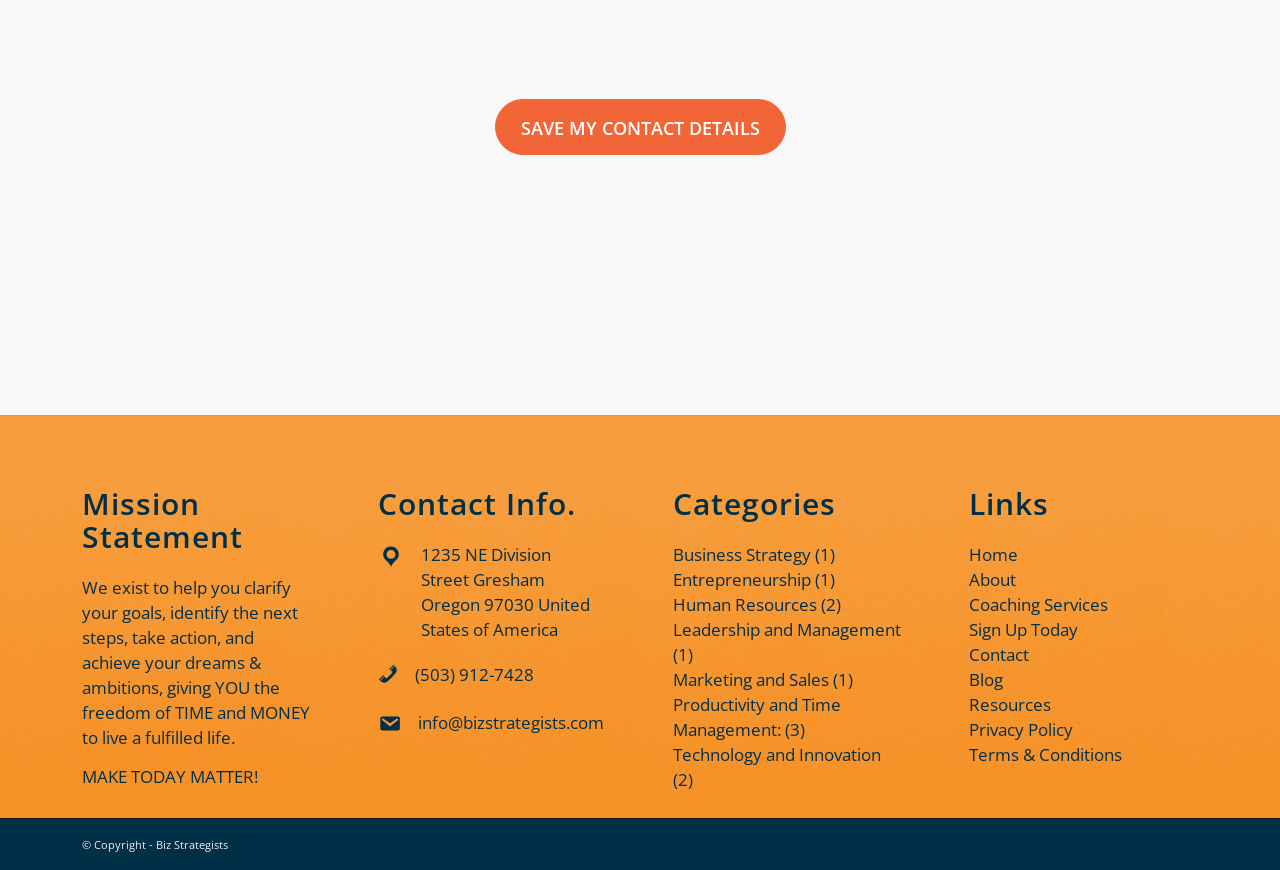Locate the bounding box coordinates for the element described below: "Human Resources". The coordinates must be four float values between 0 and 1, formatted as [left, top, right, bottom].

[0.526, 0.681, 0.639, 0.708]